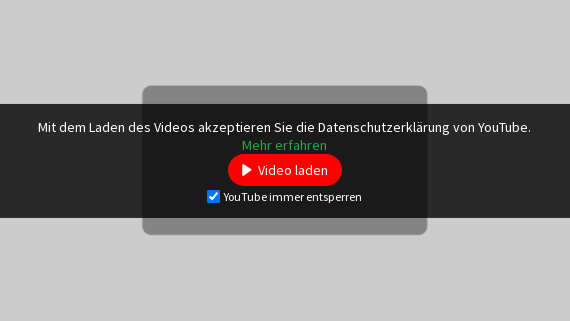Please look at the image and answer the question with a detailed explanation: What is the purpose of the checkbox?

The checkbox labeled 'YouTube immer entsperren' is intended to allow users to always unlock YouTube, implying that it will remember their consent for future video loads, making it a convenient option for frequent users.